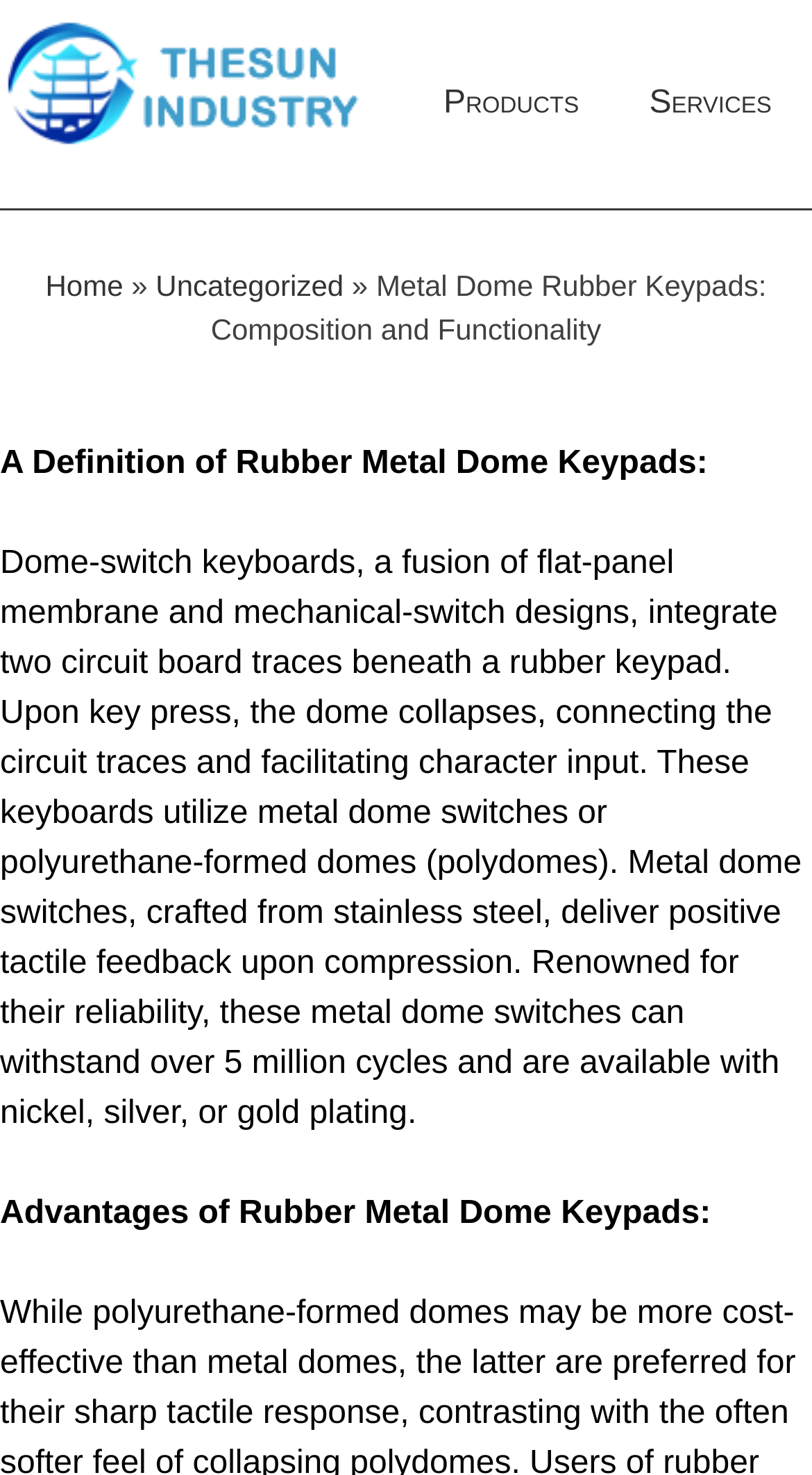What is the advantage of Rubber Metal Dome Keypads?
We need a detailed and meticulous answer to the question.

The webpage mentions 'Advantages of Rubber Metal Dome Keypads', but it does not specify what the advantages are. It only provides a colon after the title, indicating that the advantages are not listed on this webpage.